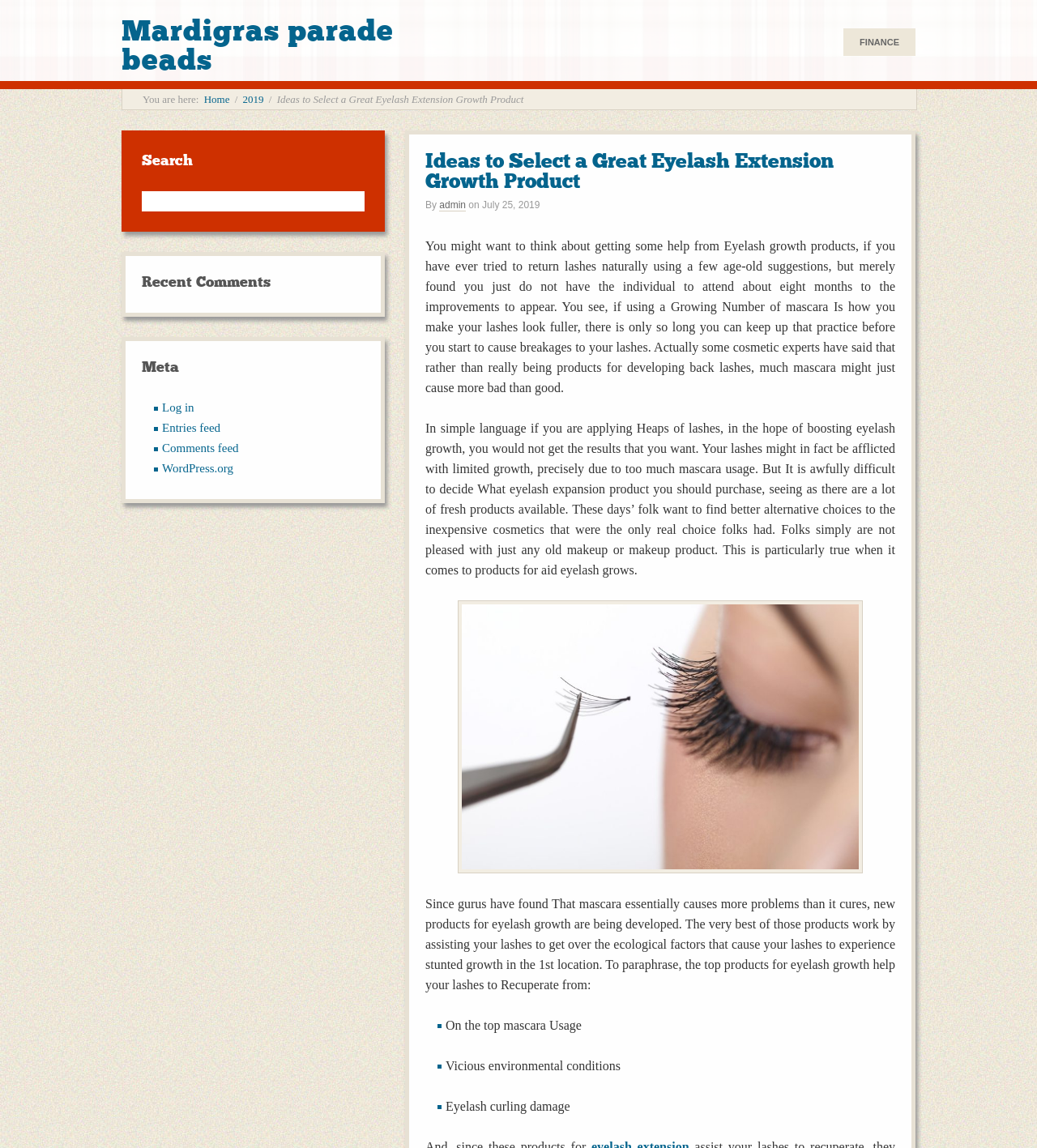Locate the headline of the webpage and generate its content.

Ideas to Select a Great Eyelash Extension Growth Product